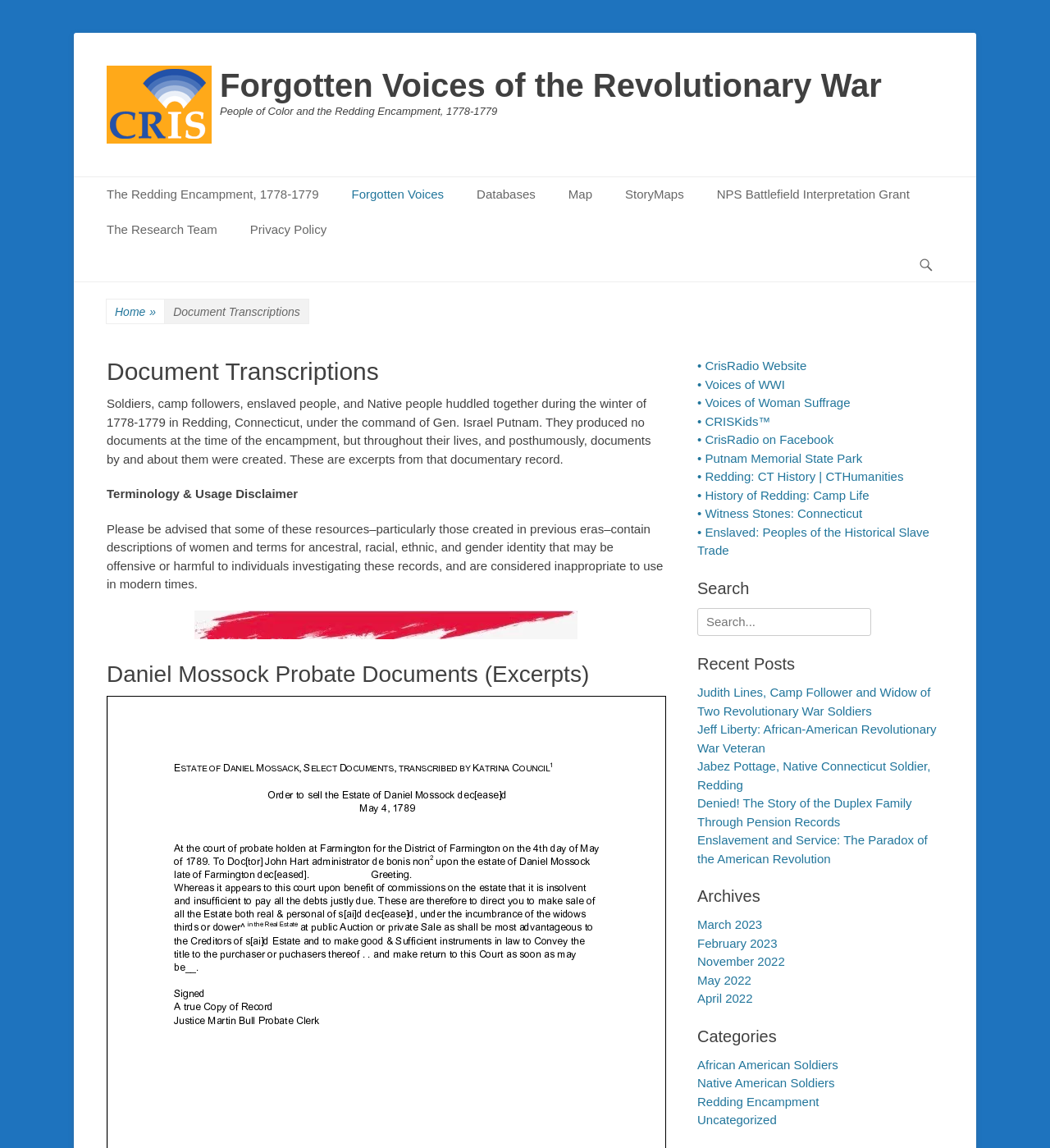What is the category of the link 'Jabez Pottage, Native Connecticut Soldier, Redding'?
Utilize the image to construct a detailed and well-explained answer.

I looked at the 'Recent Posts' section of the webpage and found the link 'Jabez Pottage, Native Connecticut Soldier, Redding'. I then looked at the 'Categories' section of the webpage and found that this link is categorized under 'Native American Soldiers'.